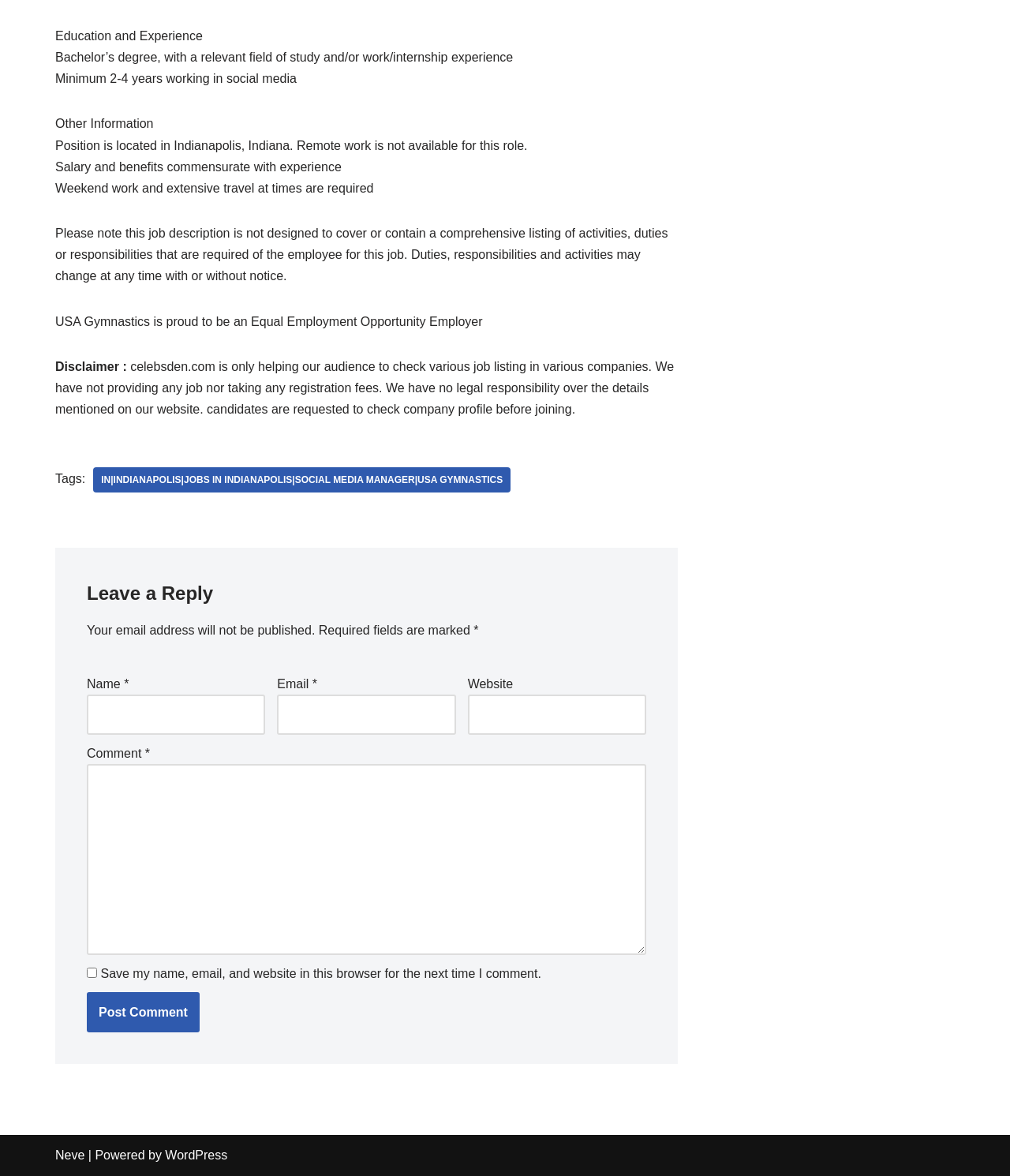Identify the bounding box coordinates of the region that needs to be clicked to carry out this instruction: "Enter your name". Provide these coordinates as four float numbers ranging from 0 to 1, i.e., [left, top, right, bottom].

[0.086, 0.59, 0.263, 0.625]